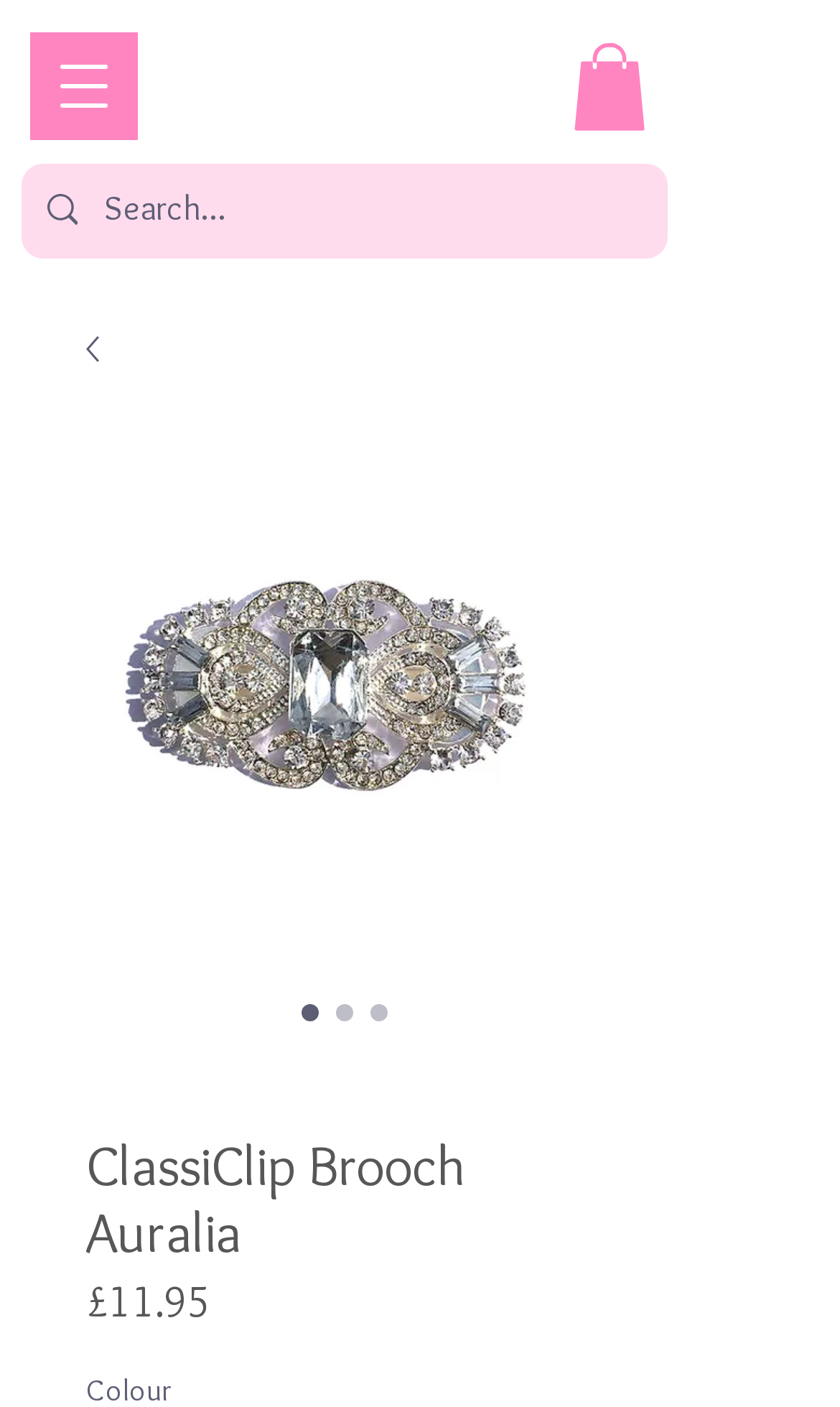What is the function of the button at the top left corner?
From the image, provide a succinct answer in one word or a short phrase.

Open navigation menu